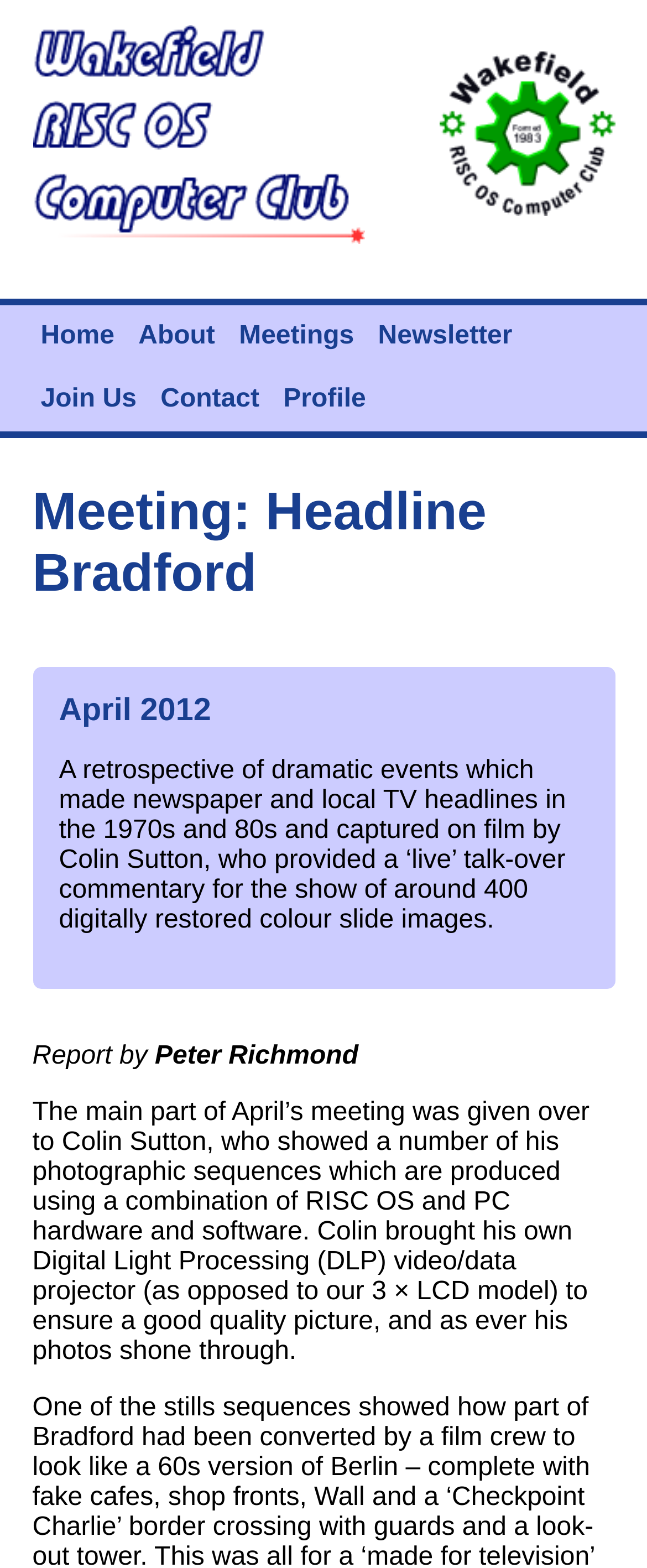Calculate the bounding box coordinates for the UI element based on the following description: "Join Us". Ensure the coordinates are four float numbers between 0 and 1, i.e., [left, top, right, bottom].

[0.05, 0.235, 0.224, 0.275]